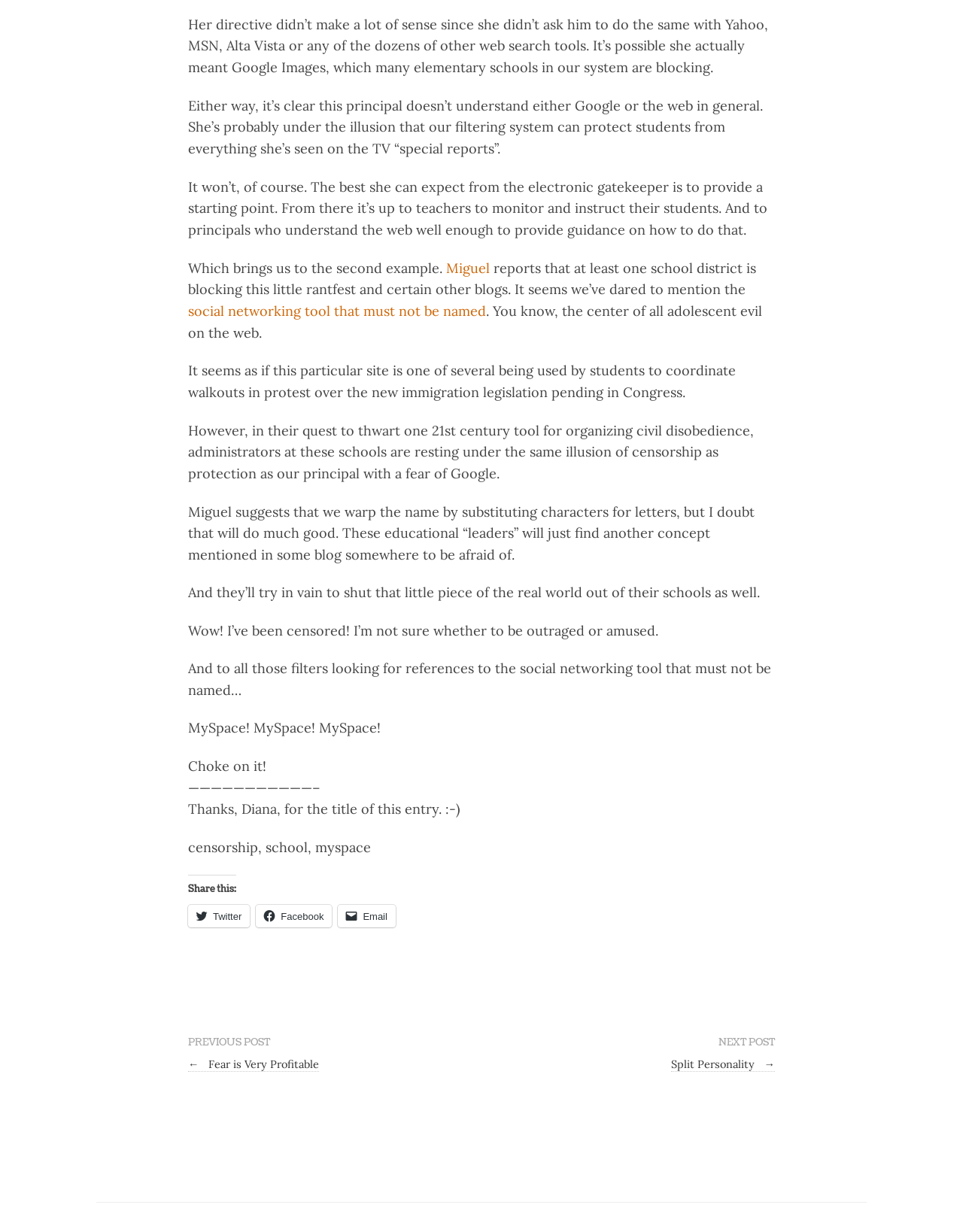Using the description: "name="submit" value="Post Comment"", determine the UI element's bounding box coordinates. Ensure the coordinates are in the format of four float numbers between 0 and 1, i.e., [left, top, right, bottom].

None